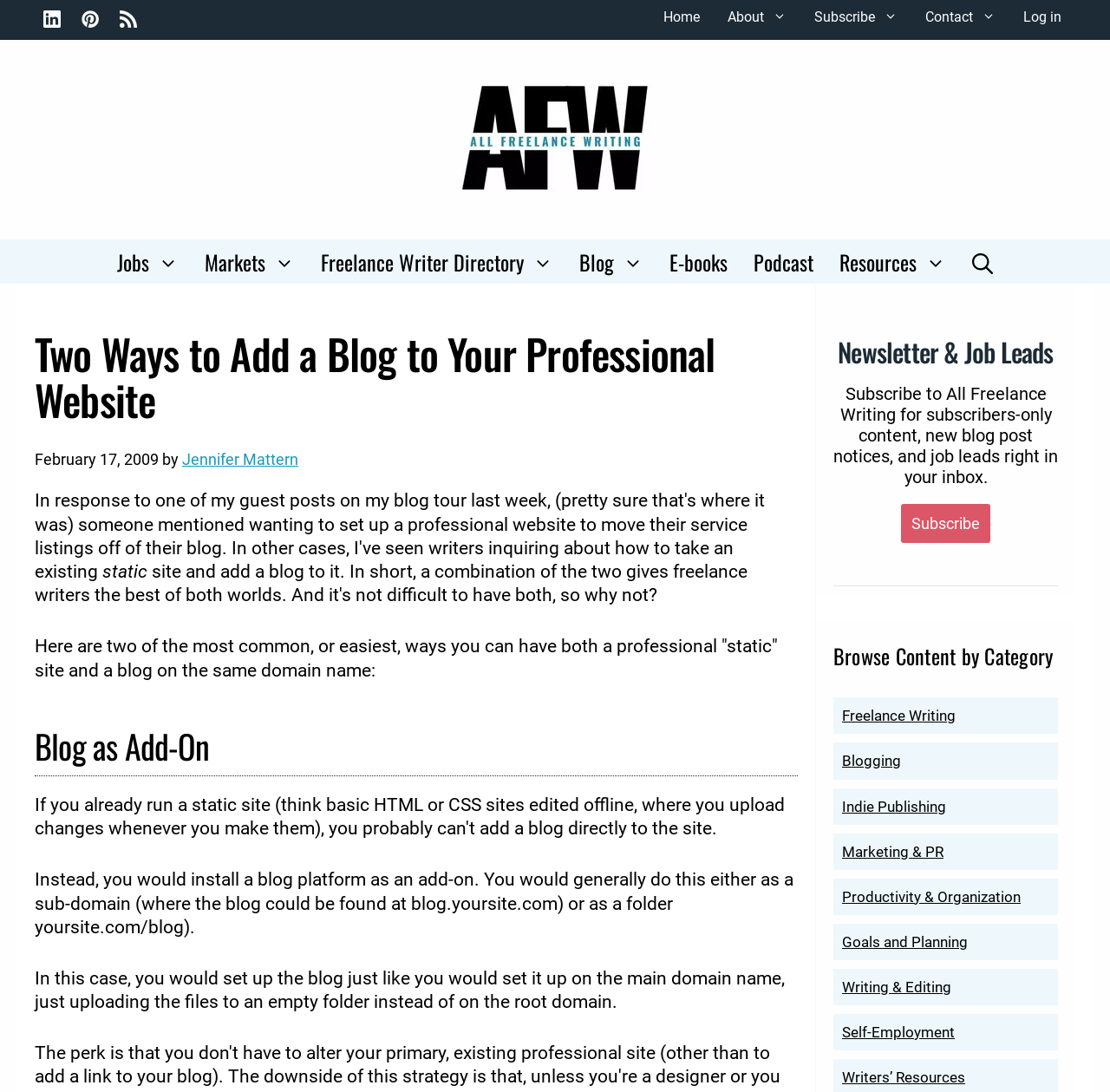Determine the bounding box coordinates for the HTML element described here: "Blog".

[0.51, 0.22, 0.591, 0.26]